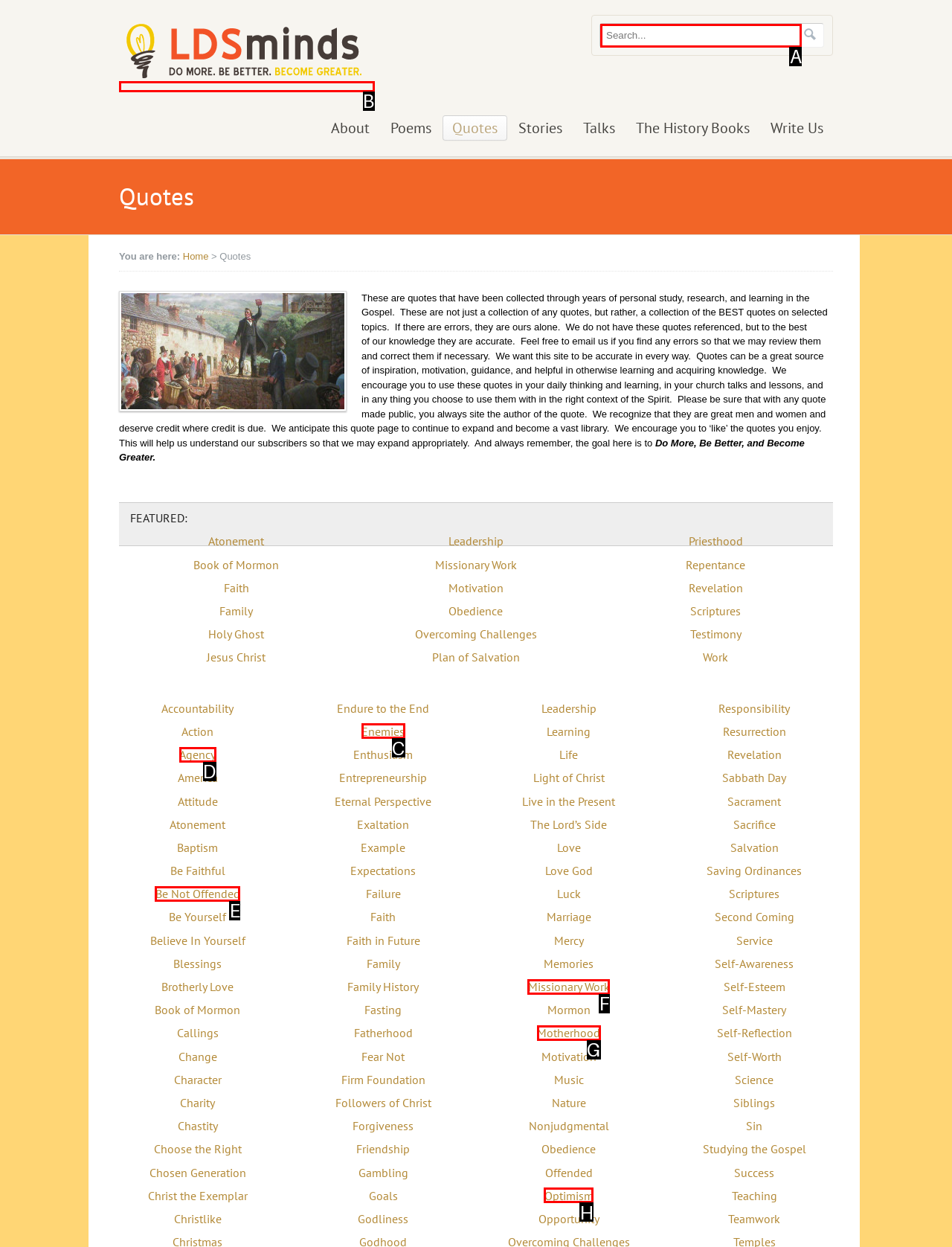Pinpoint the HTML element that fits the description: input value="Search..." name="s" value="Search..."
Answer by providing the letter of the correct option.

A